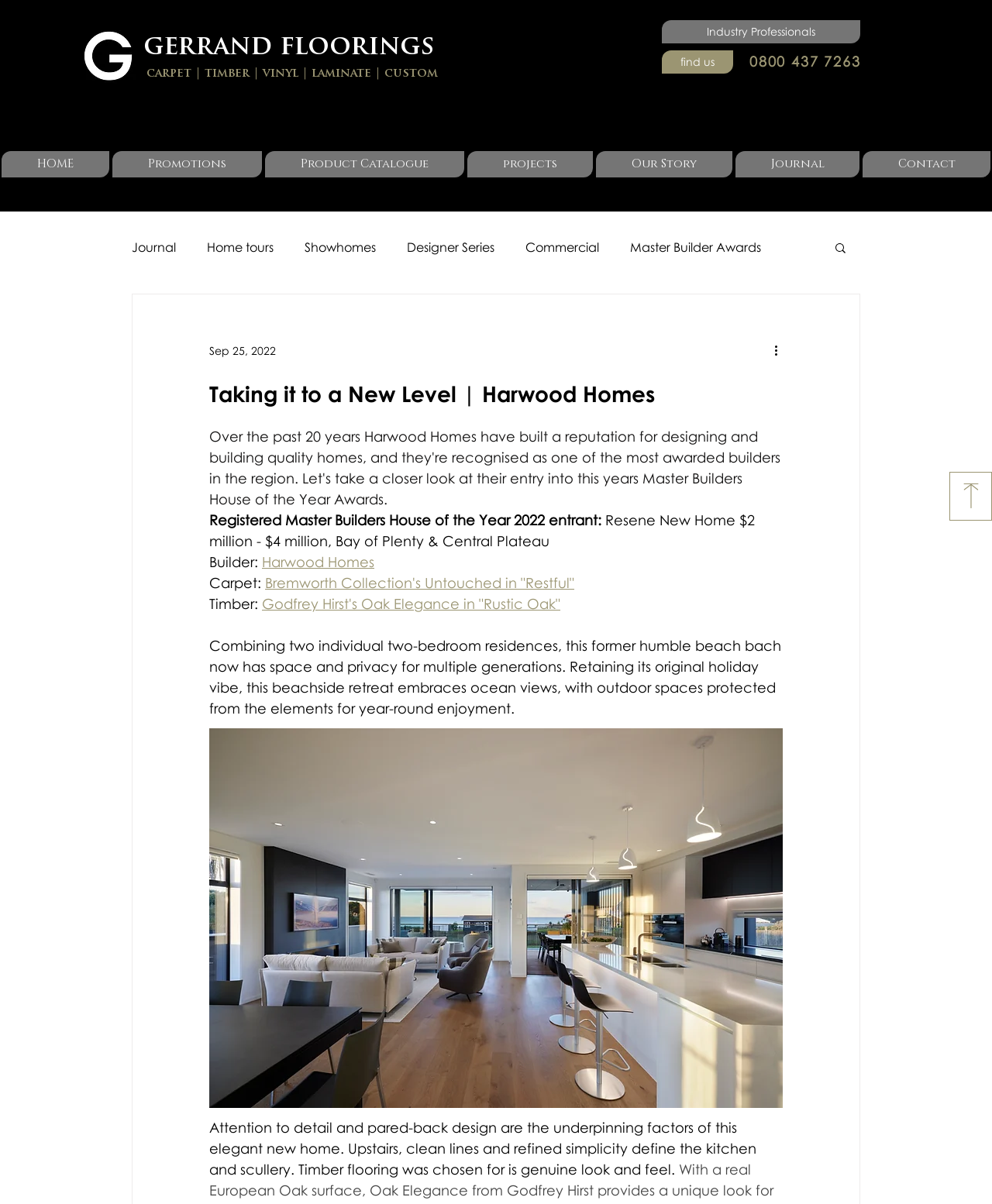Determine the bounding box coordinates of the clickable element to complete this instruction: "View 'Our Story'". Provide the coordinates in the format of four float numbers between 0 and 1, [left, top, right, bottom].

[0.601, 0.125, 0.738, 0.147]